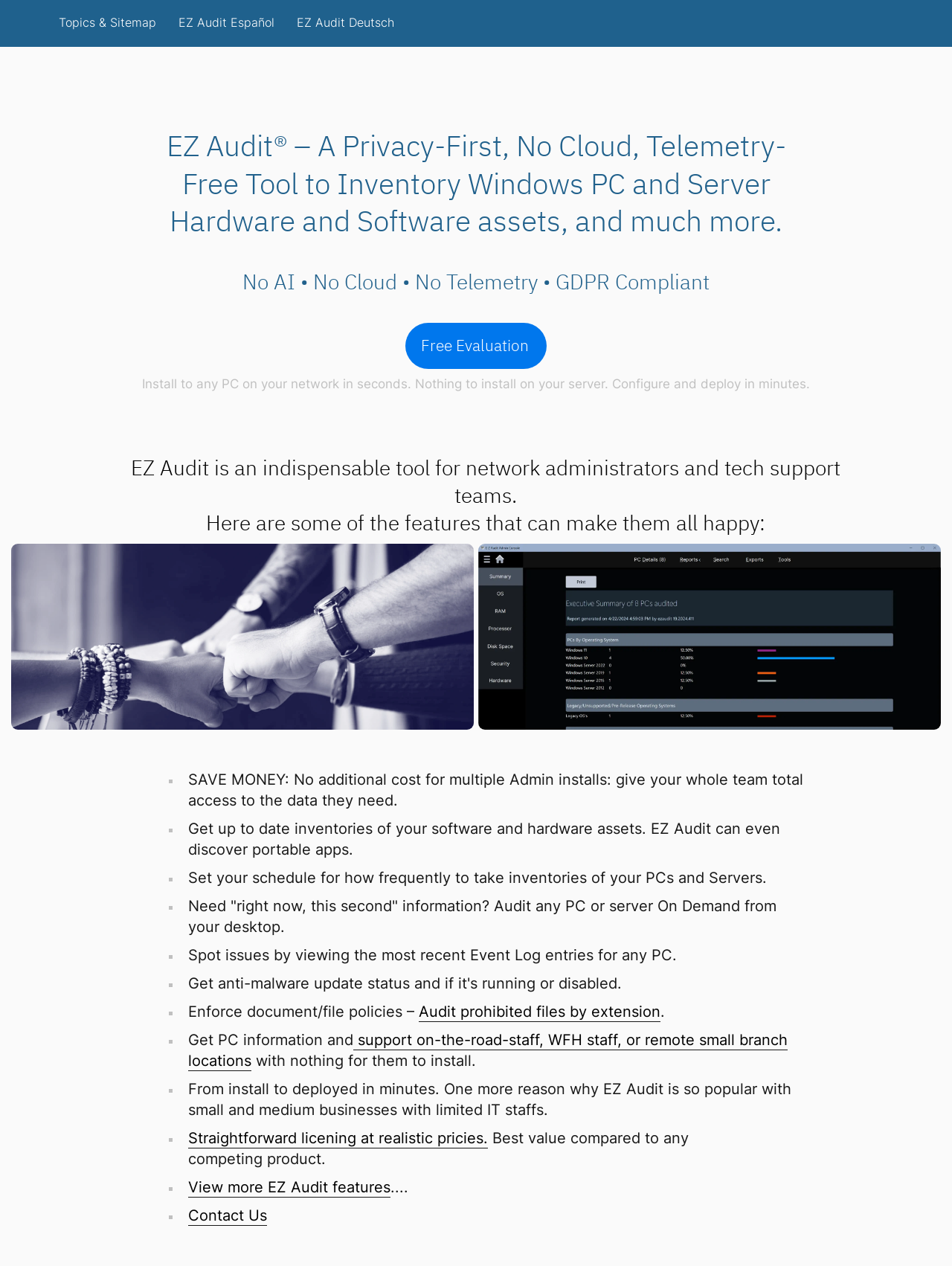Locate the bounding box coordinates of the element to click to perform the following action: 'Contact Us'. The coordinates should be given as four float values between 0 and 1, in the form of [left, top, right, bottom].

[0.198, 0.953, 0.281, 0.968]